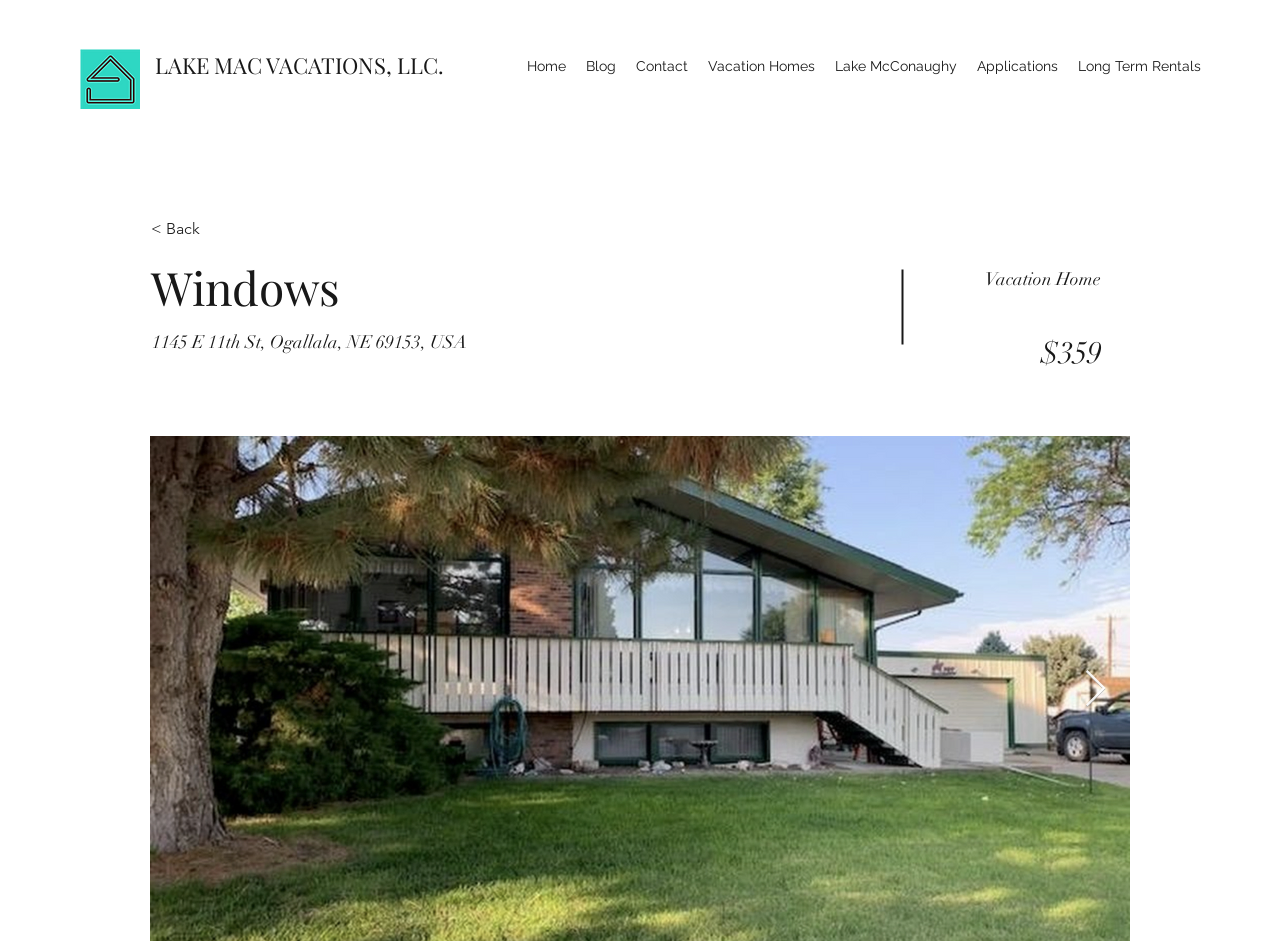What is the price of the vacation home?
From the image, provide a succinct answer in one word or a short phrase.

$359